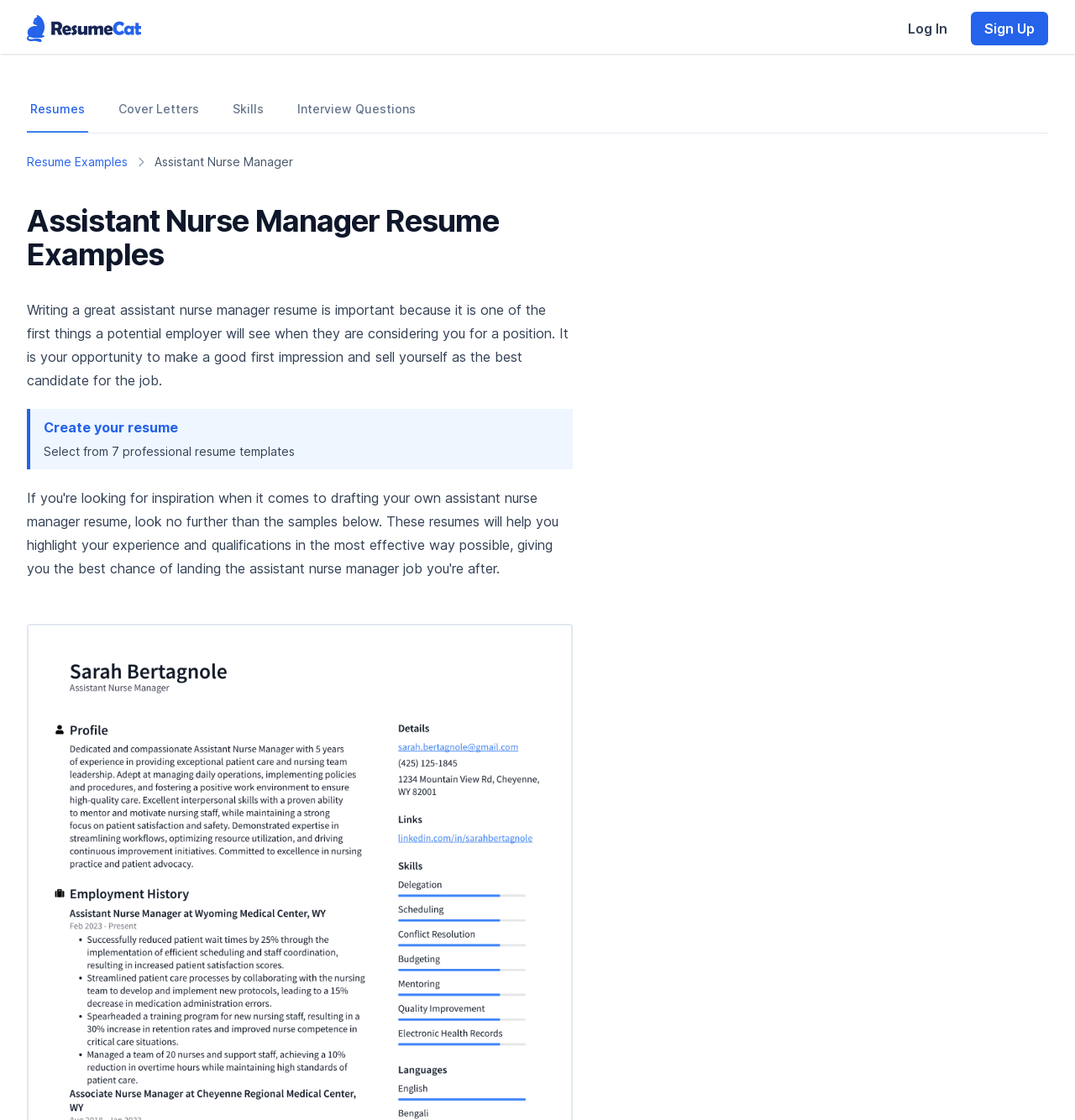Pinpoint the bounding box coordinates of the area that must be clicked to complete this instruction: "Log in to the website".

[0.832, 0.01, 0.894, 0.04]